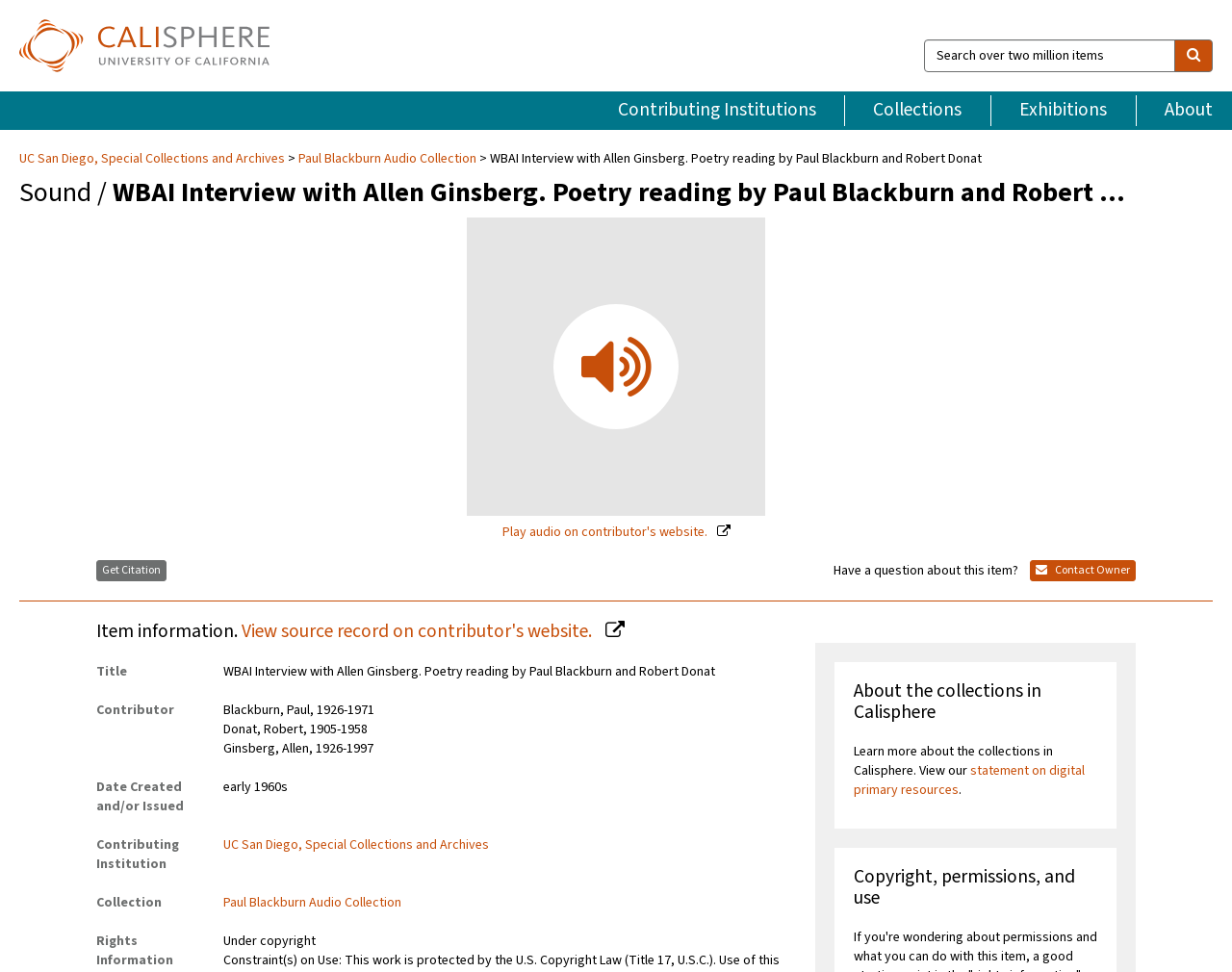Please locate the bounding box coordinates of the element that should be clicked to complete the given instruction: "Play audio on contributor's website".

[0.379, 0.223, 0.621, 0.557]